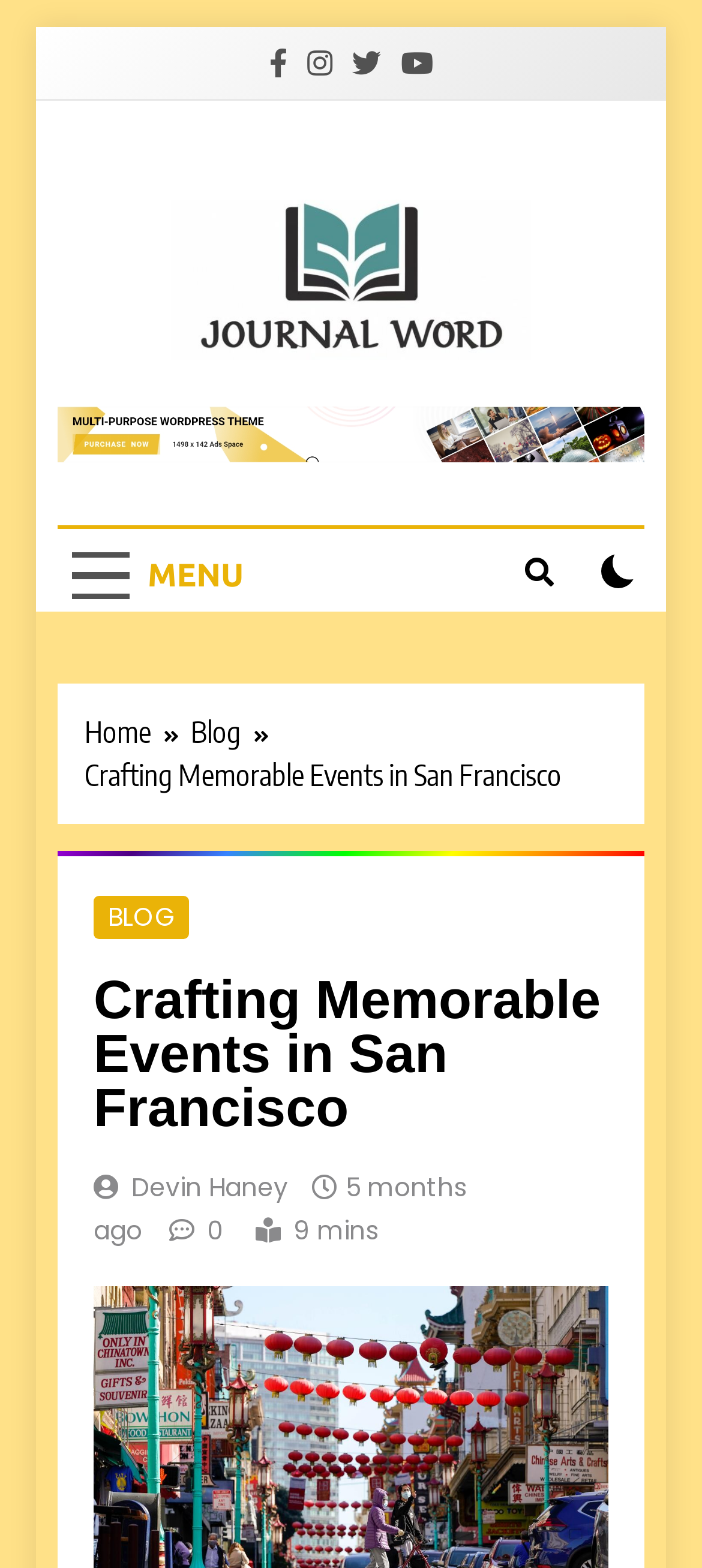Pinpoint the bounding box coordinates of the element to be clicked to execute the instruction: "Click the 'MENU' button".

[0.082, 0.342, 0.368, 0.39]